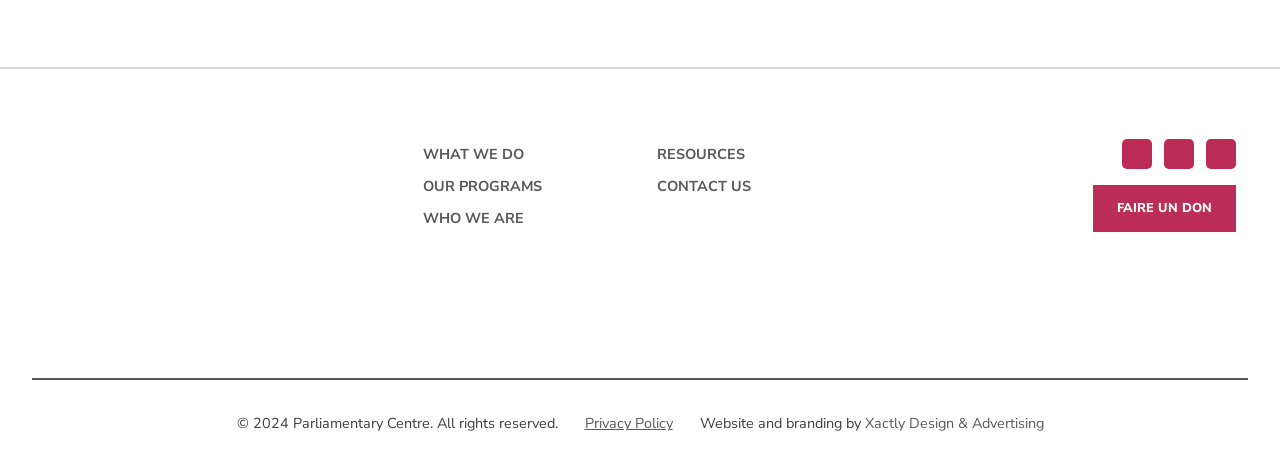How many social media platforms are linked?
Please use the image to provide an in-depth answer to the question.

There are three social media platforms linked on the webpage, which are Facebook, Twitter, and LinkedIn. These links are located at the top-right corner of the webpage, each with an image and a text description.